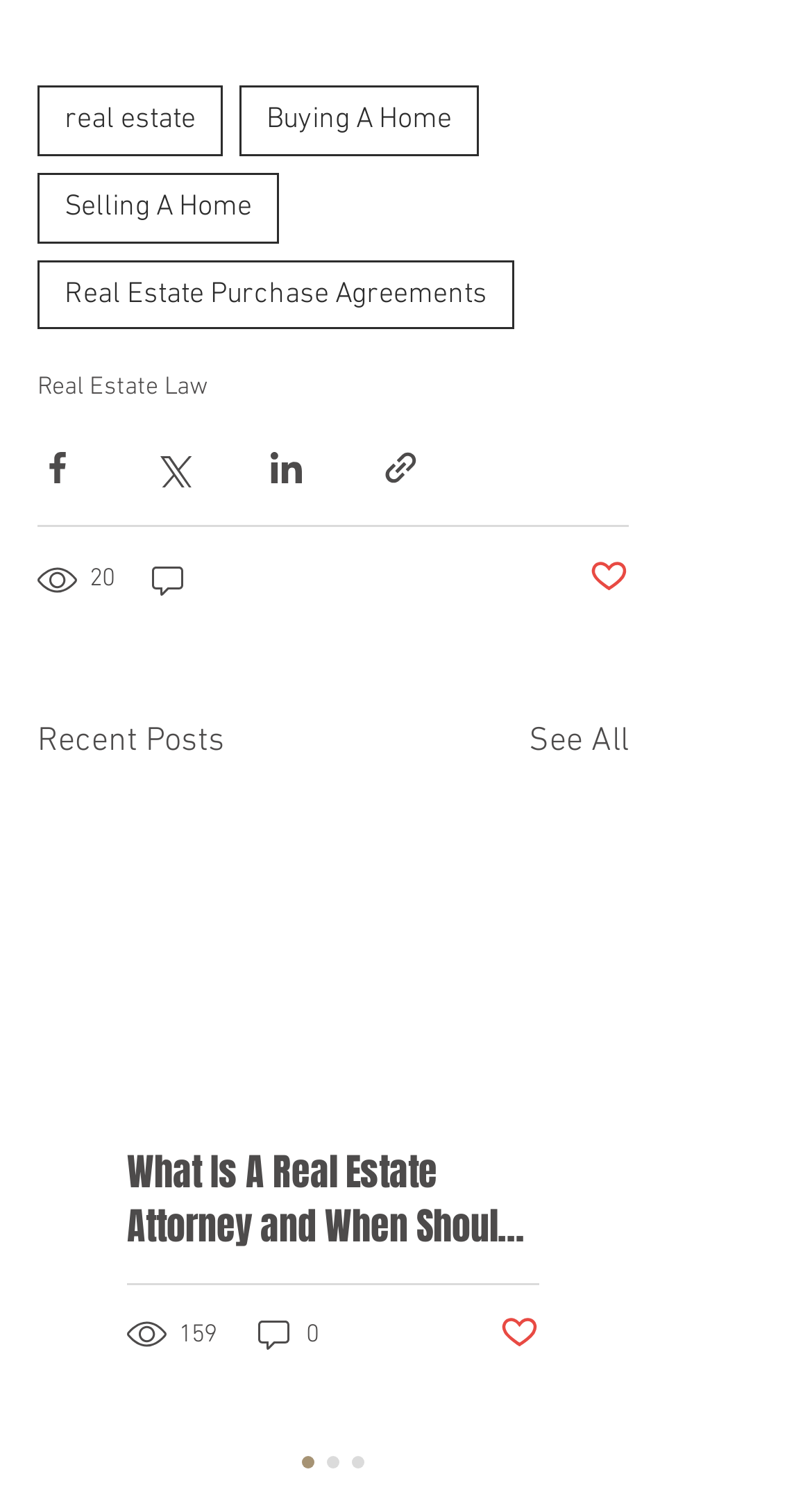Find the bounding box of the UI element described as: "Buying A Home". The bounding box coordinates should be given as four float values between 0 and 1, i.e., [left, top, right, bottom].

[0.295, 0.058, 0.59, 0.105]